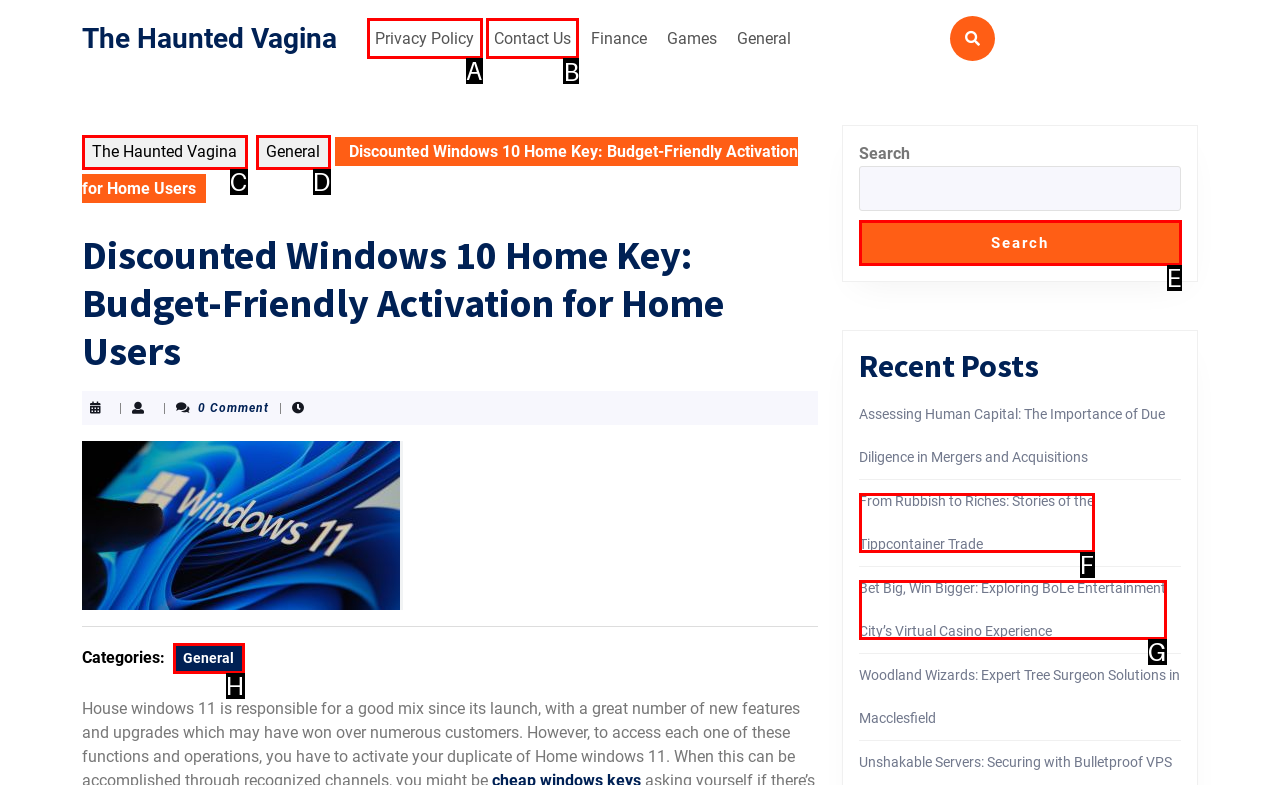Tell me which UI element to click to fulfill the given task: Click on the 'Contact Us' link. Respond with the letter of the correct option directly.

None